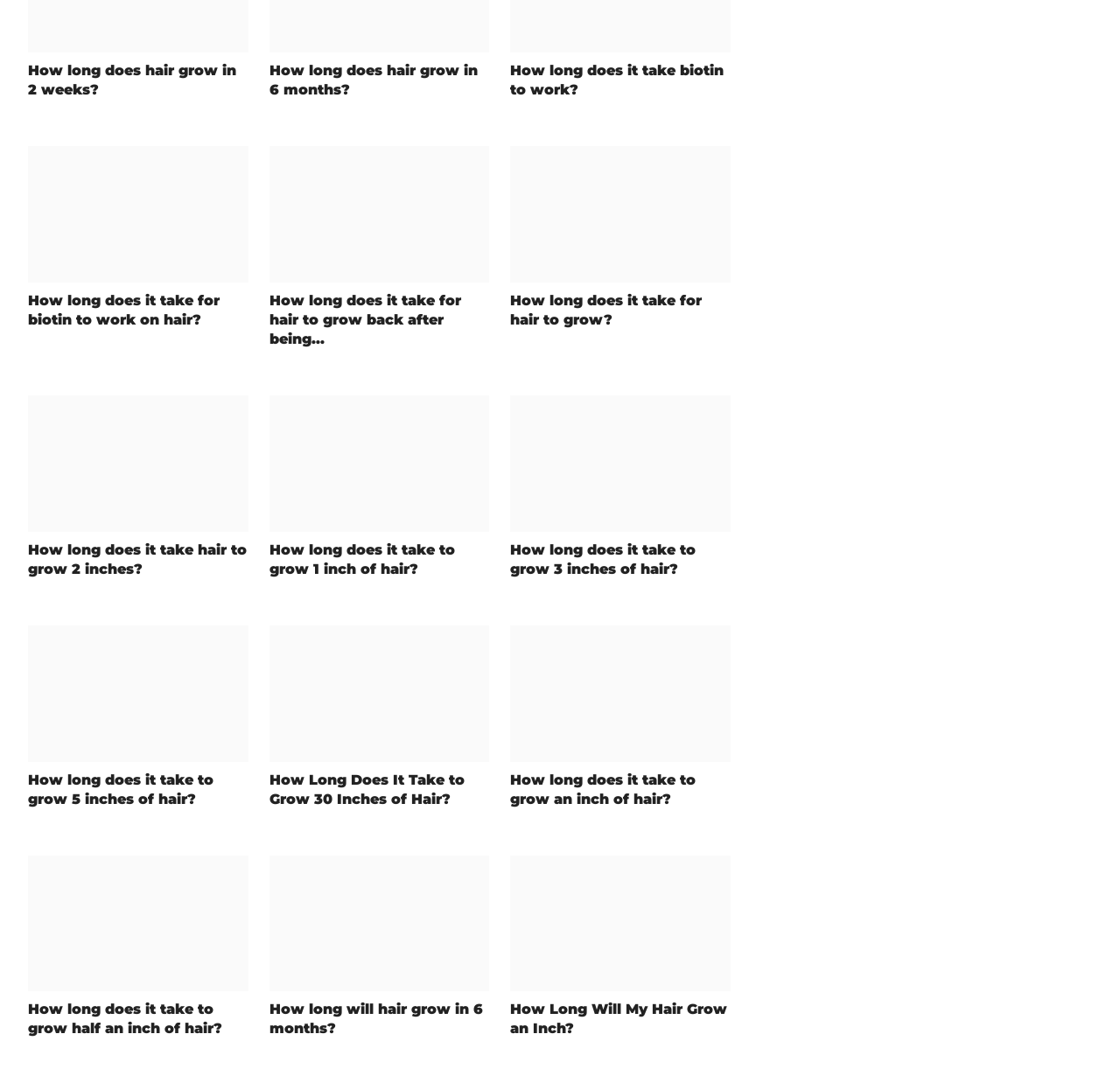How many images are on this webpage?
Using the visual information, reply with a single word or short phrase.

30